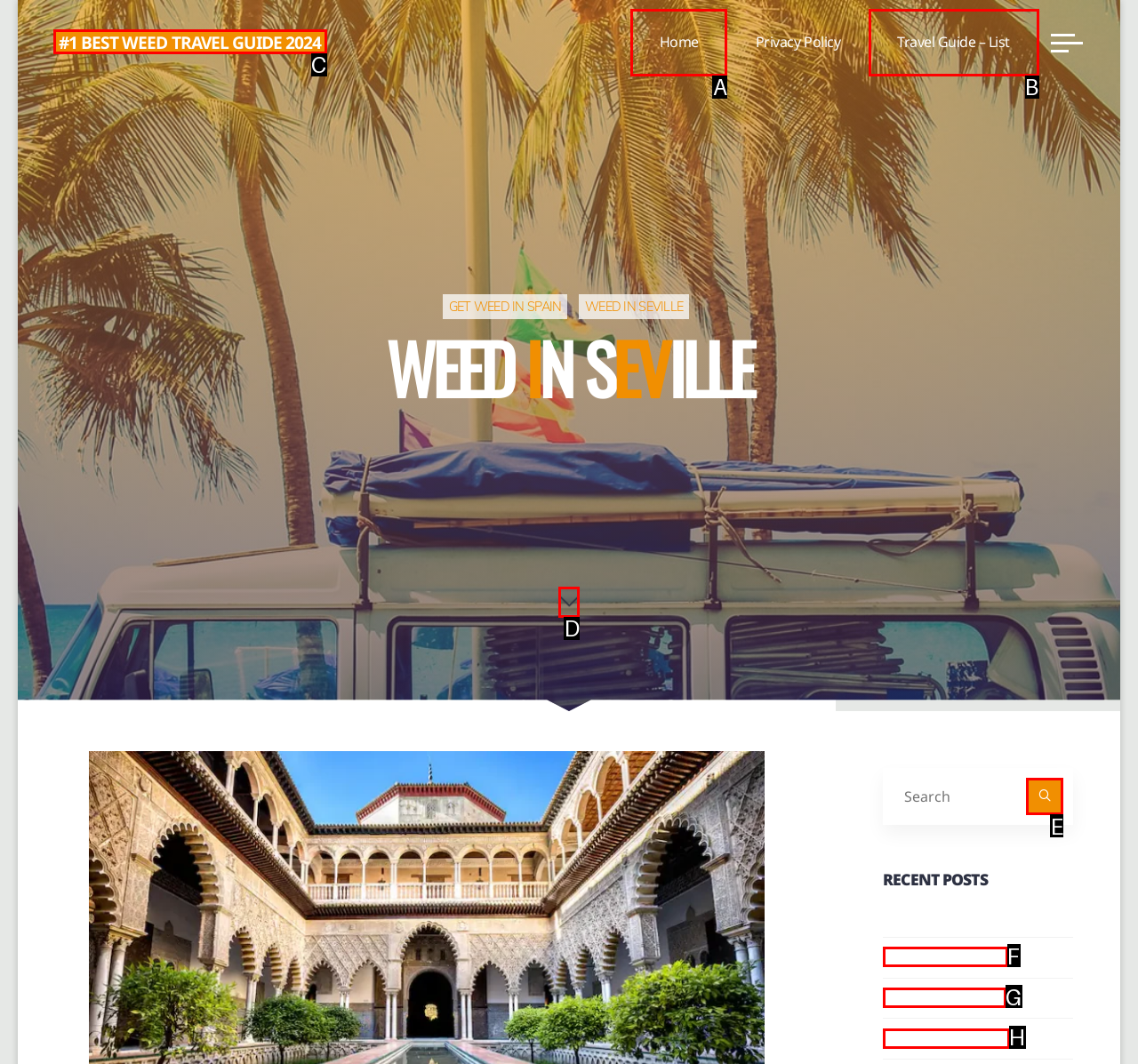From the options shown in the screenshot, tell me which lettered element I need to click to complete the task: Click on 'continuous improvement'.

None